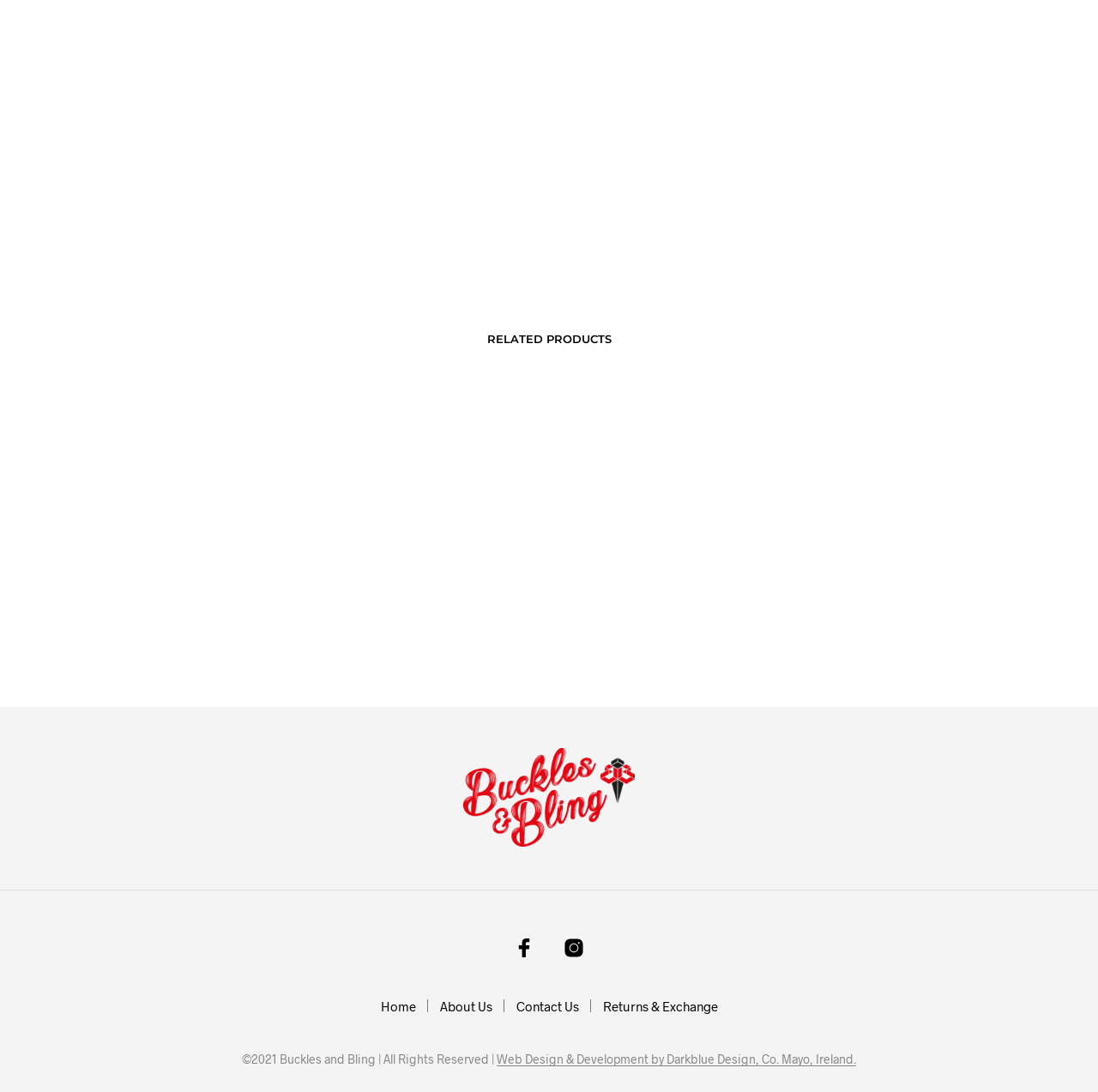Please find the bounding box coordinates of the element that needs to be clicked to perform the following instruction: "Select options for Wig Grips". The bounding box coordinates should be four float numbers between 0 and 1, represented as [left, top, right, bottom].

[0.17, 0.264, 0.252, 0.287]